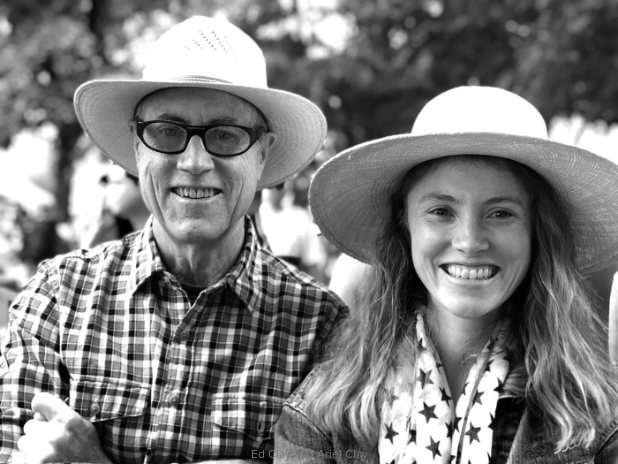Is Ariel wearing a scarf?
Kindly answer the question with as much detail as you can.

According to the caption, Ariel is wearing a star-patterned scarf, which confirms that she is indeed wearing a scarf.